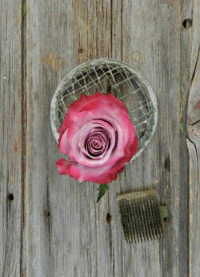Give a thorough explanation of the image.

The image features a beautifully arranged pink rose, characterized by vibrant petals that delicately transition from a soft pink at the center to a deeper hue toward the edges. This elegant flower is set in a vintage, circular glass vase with an intricate wire mesh design, adding a charming, rustic element to the overall presentation. The background consists of a weathered wooden surface, enhancing the natural beauty of the rose. Beside the vase, there is a small, textured object that resembles a comb, further complementing the artisanal feel of the scene. This arrangement invites viewers to appreciate the artistry of floral design and the beauty of nature in a serene, rustic setting.